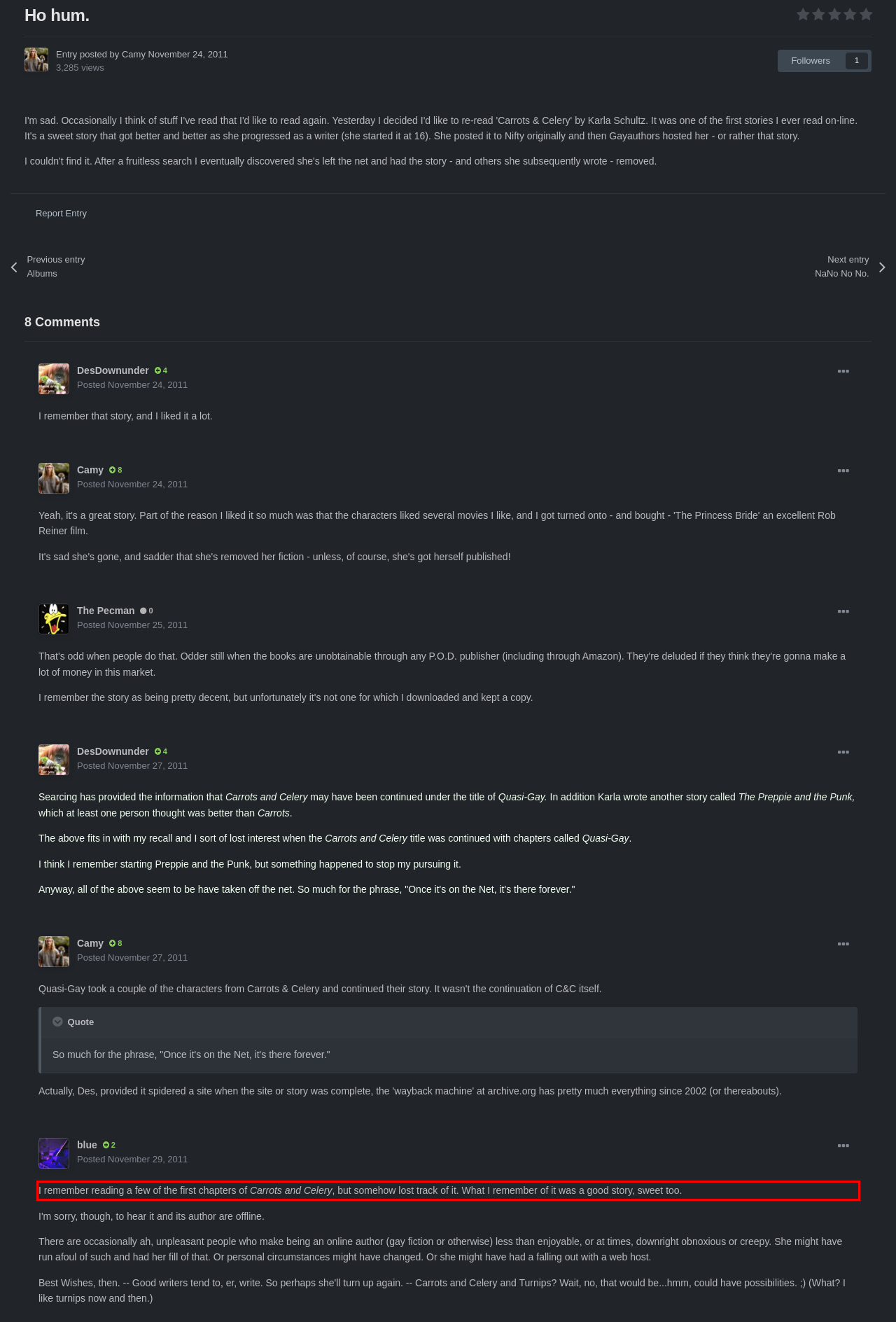From the given screenshot of a webpage, identify the red bounding box and extract the text content within it.

I remember reading a few of the first chapters of Carrots and Celery, but somehow lost track of it. What I remember of it was a good story, sweet too.